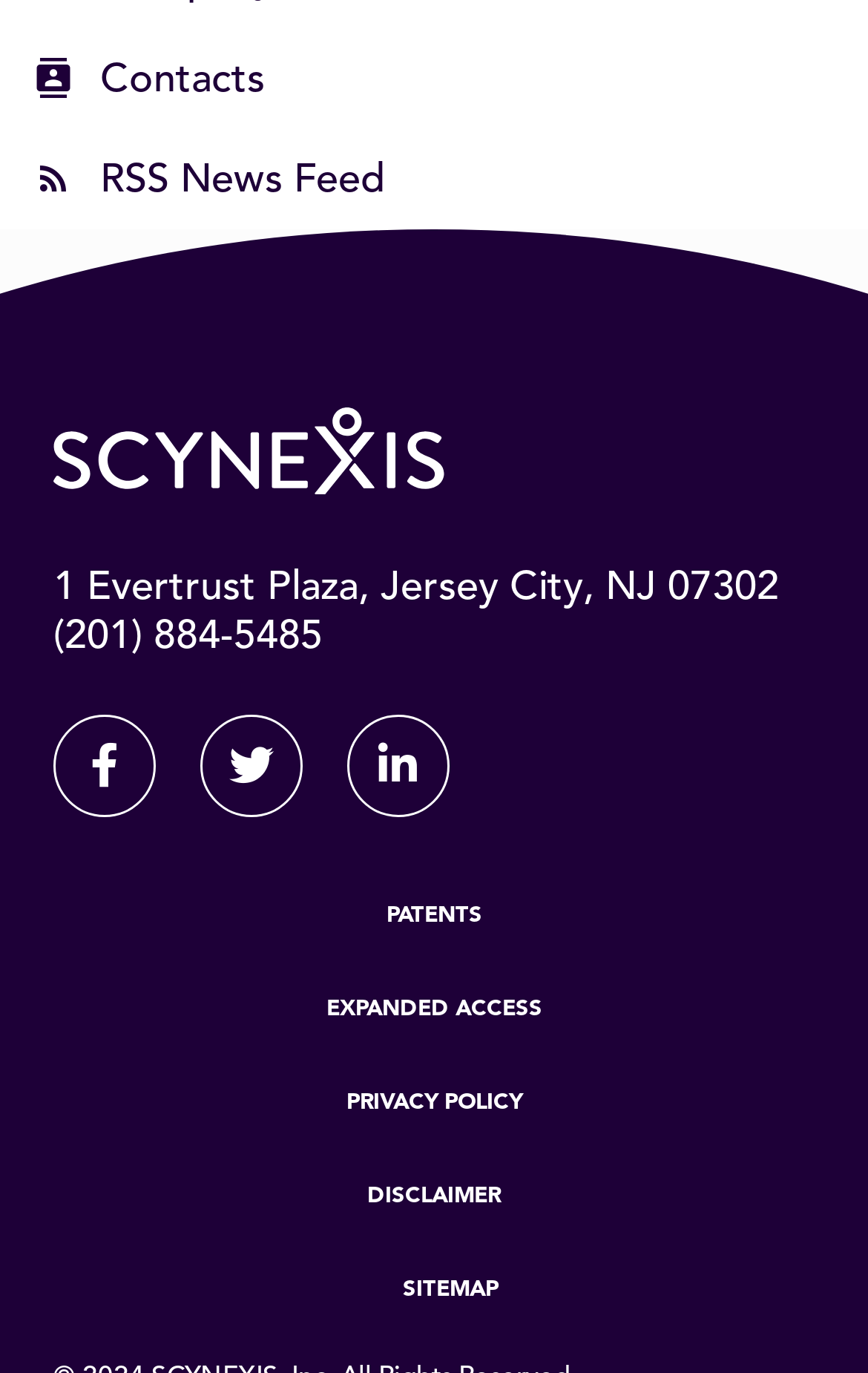Please identify the bounding box coordinates of the element I should click to complete this instruction: 'view patents'. The coordinates should be given as four float numbers between 0 and 1, like this: [left, top, right, bottom].

[0.445, 0.658, 0.555, 0.674]